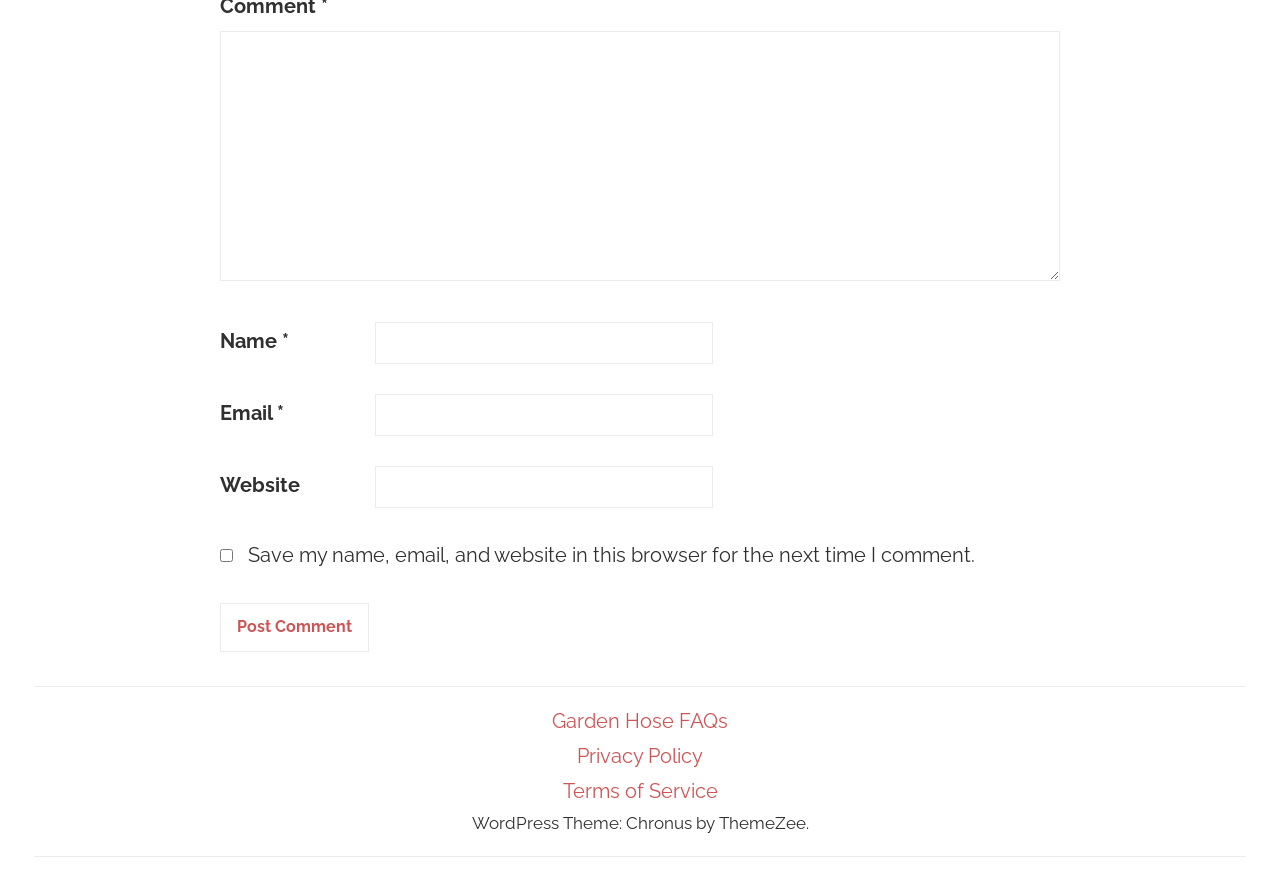How many text fields are required in the comment form?
Using the image, provide a concise answer in one word or a short phrase.

3